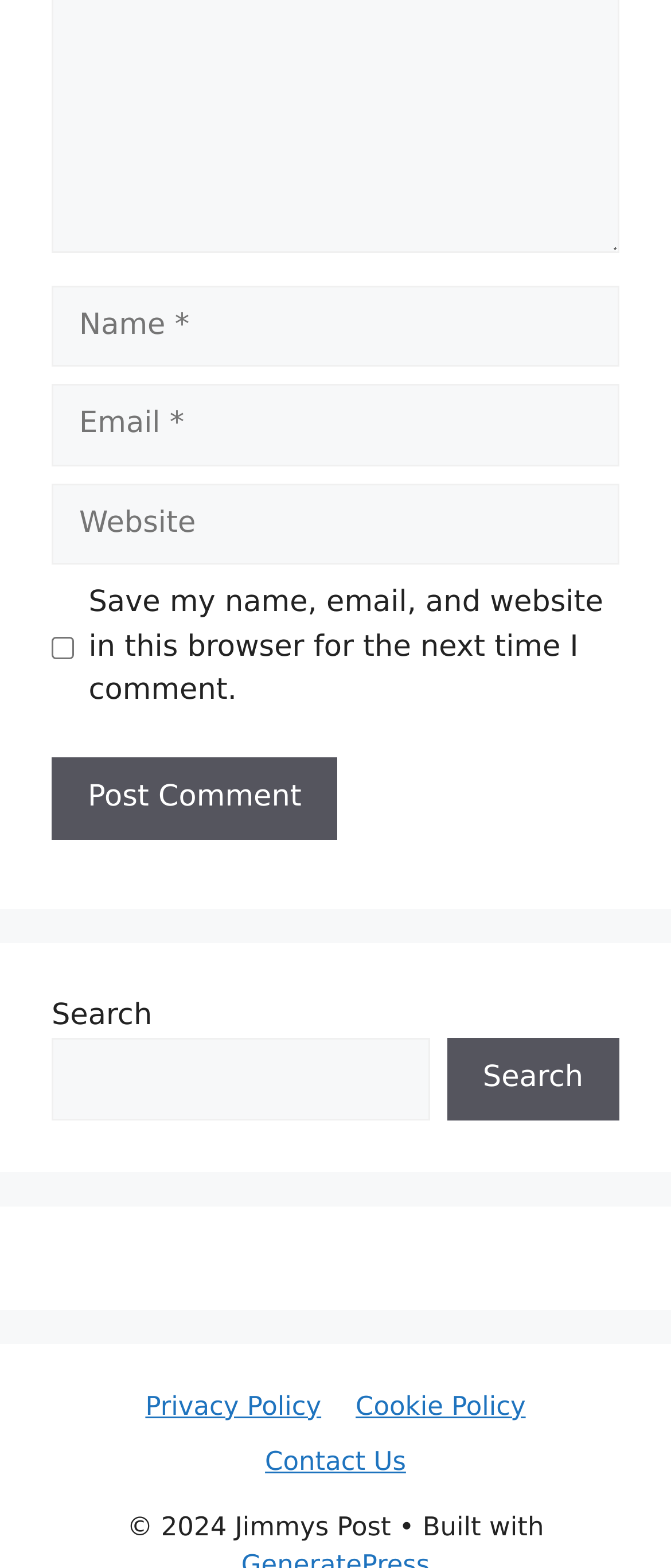What is the copyright year of the website? From the image, respond with a single word or brief phrase.

2024